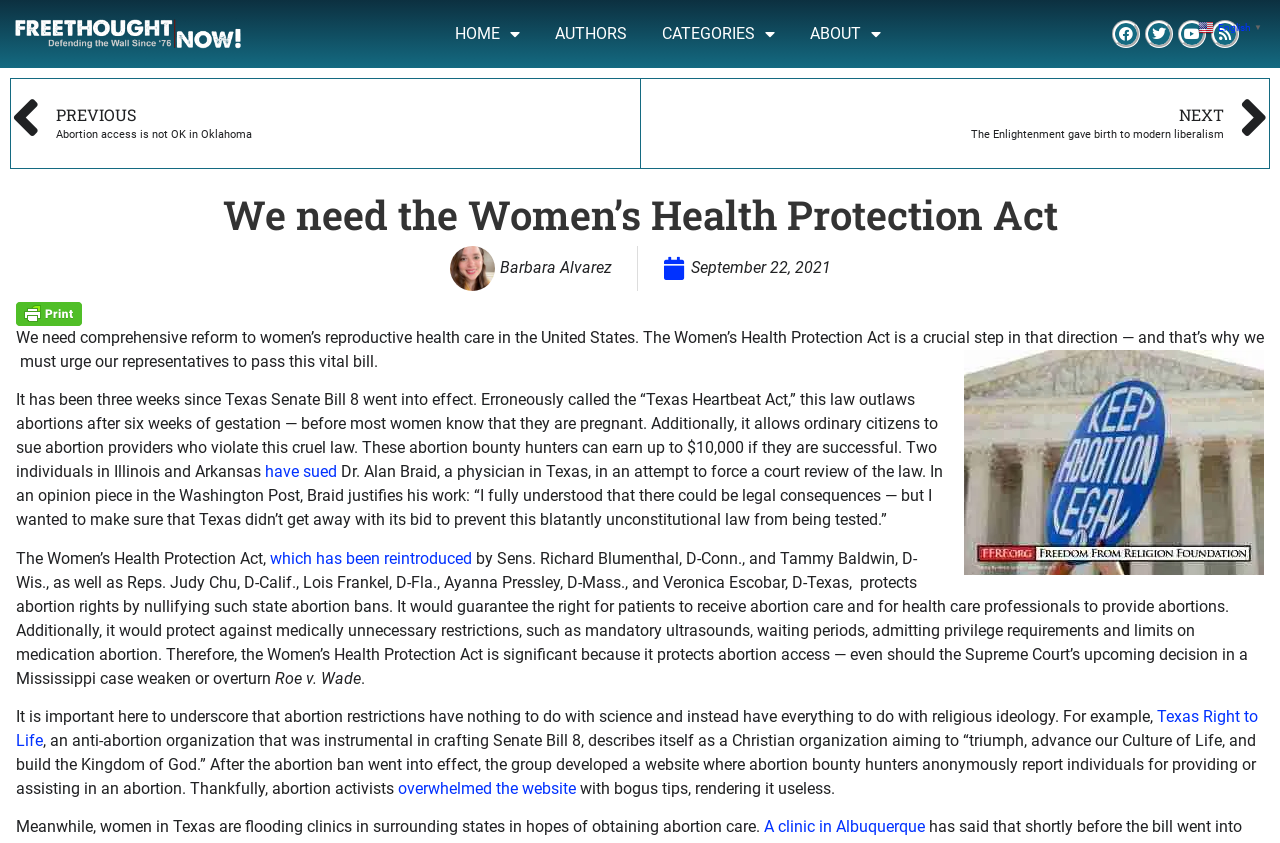What is the name of the website?
Please craft a detailed and exhaustive response to the question.

I determined the answer by looking at the top-left corner of the webpage, where the logo and website name 'Freethought NOW!' are located.